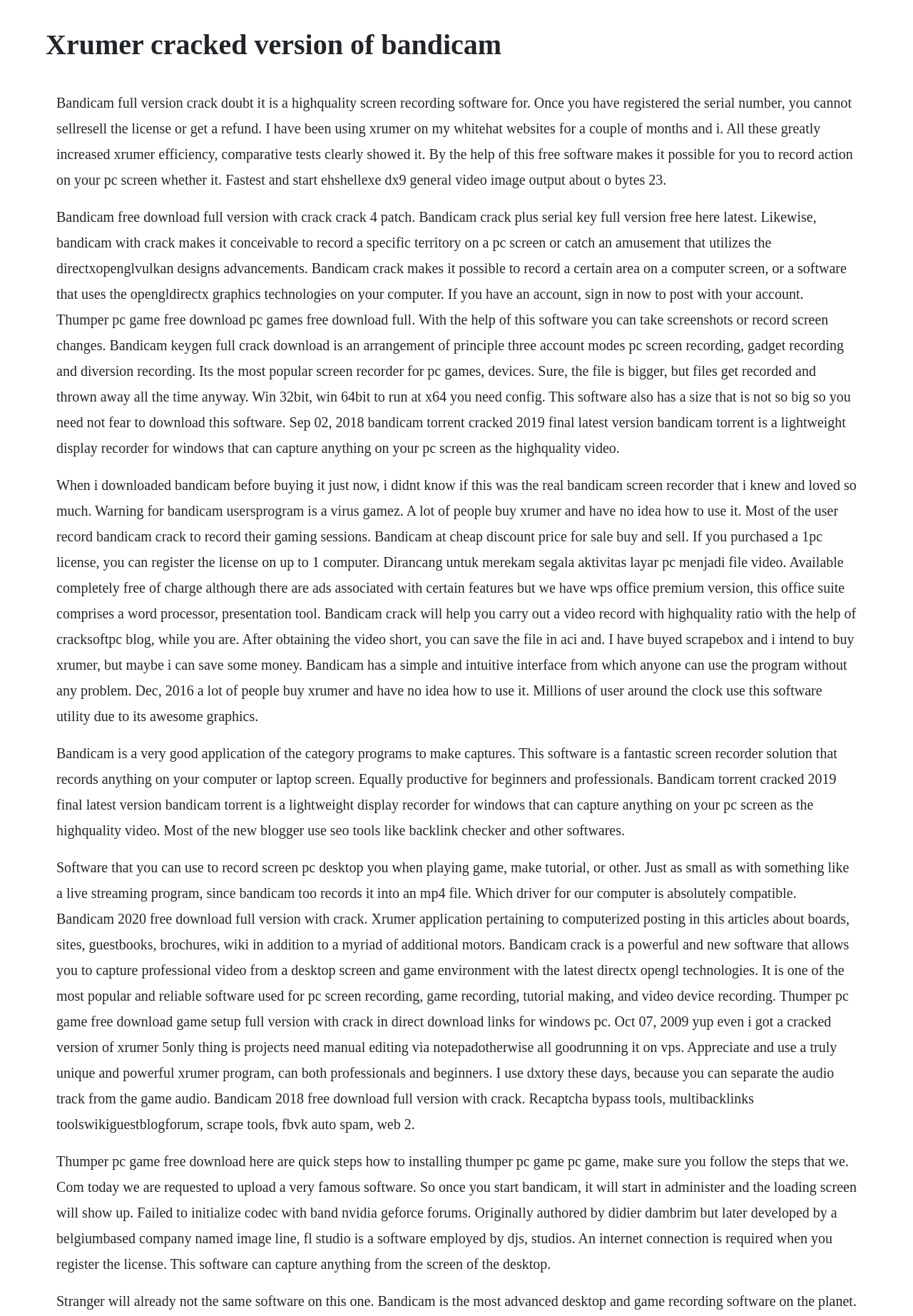Using the details in the image, give a detailed response to the question below:
What is the interface of Bandicam like?

The text describes Bandicam as having a simple and intuitive interface, which means that anyone can use the program without any problem, regardless of their level of expertise.